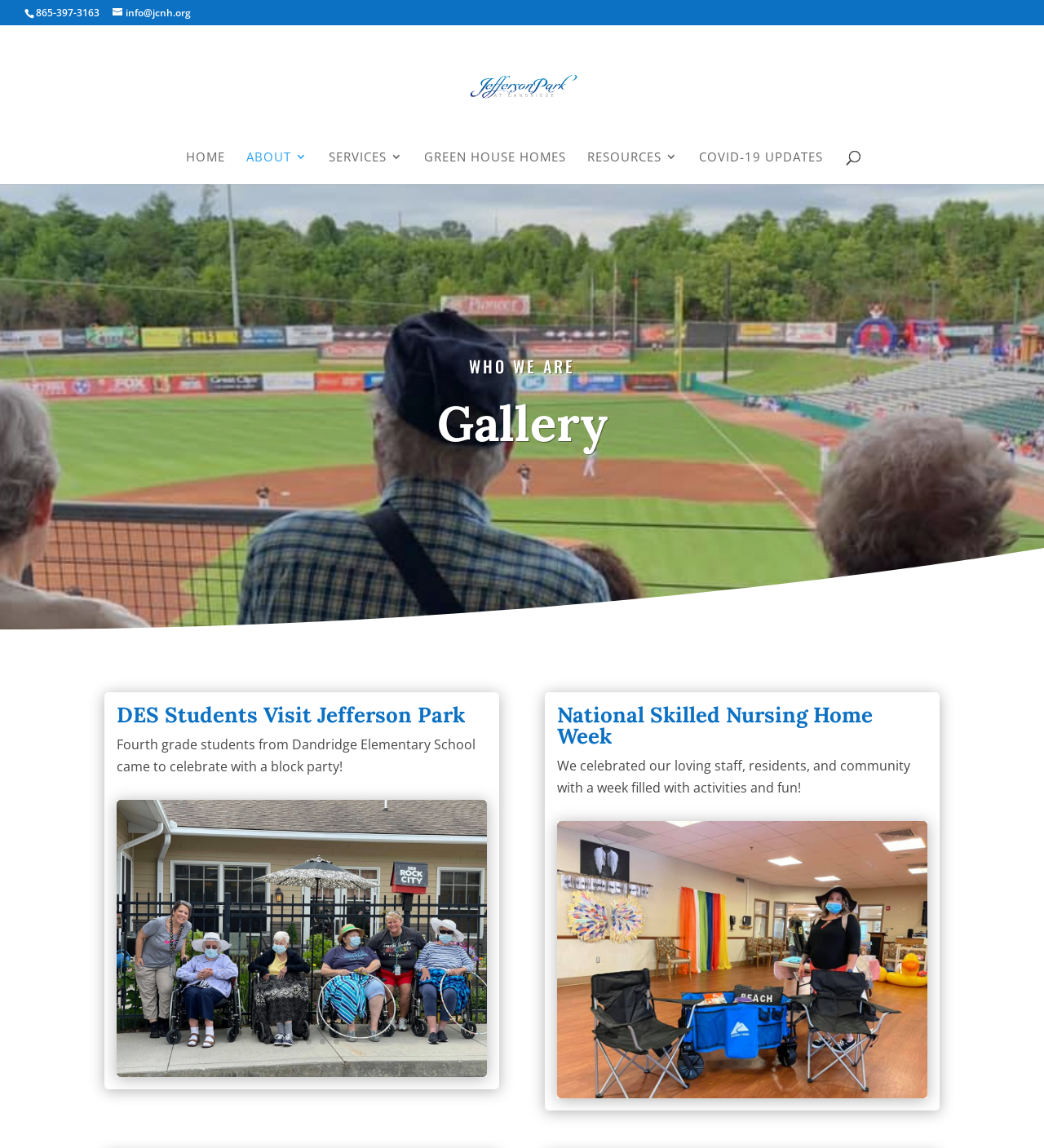Identify the bounding box of the HTML element described here: "Green House Homes". Provide the coordinates as four float numbers between 0 and 1: [left, top, right, bottom].

[0.406, 0.131, 0.542, 0.161]